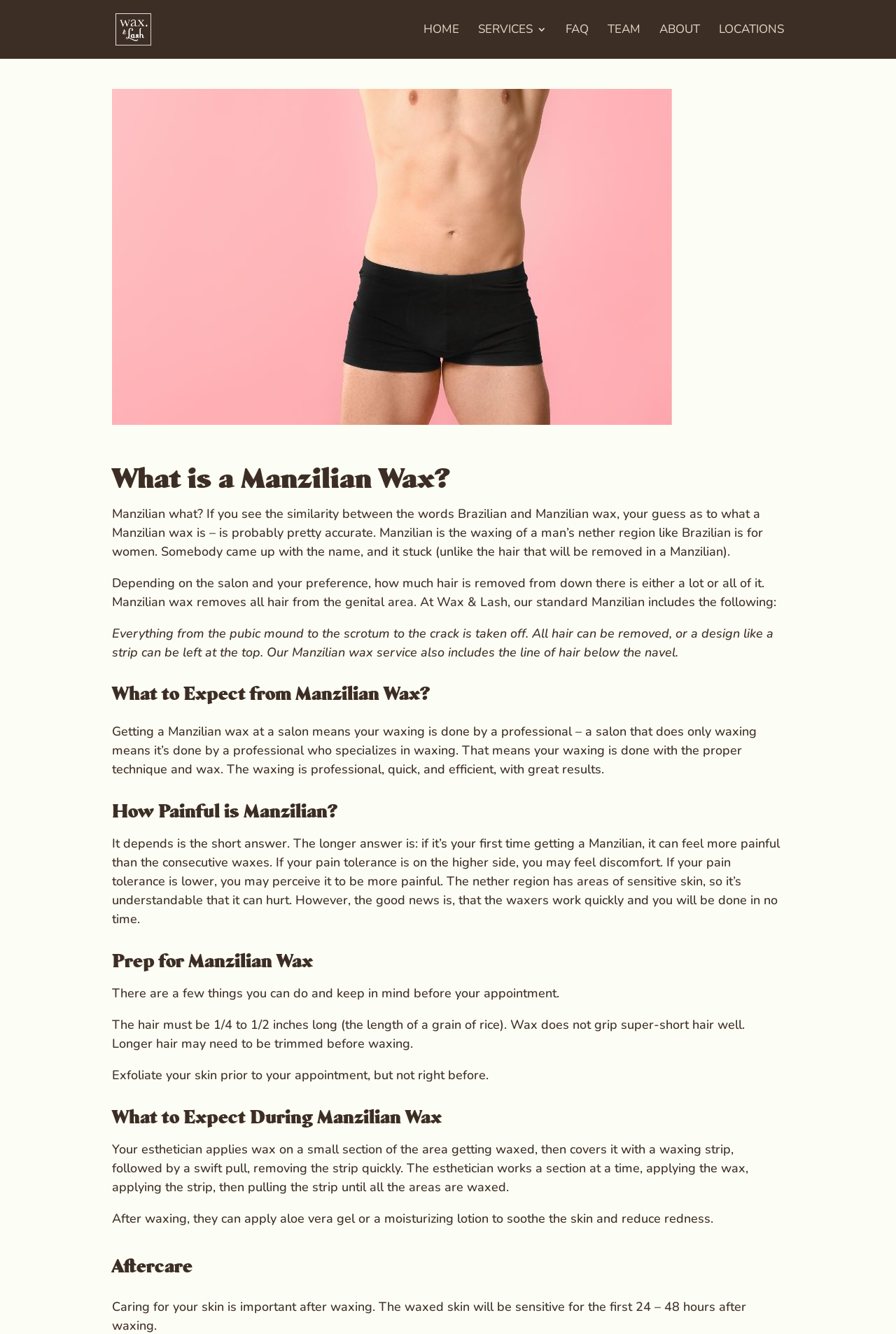How long should the hair be for a Manzilian wax?
Provide an in-depth and detailed answer to the question.

The webpage states that the hair must be 1/4 to 1/2 inches long, similar to the length of a grain of rice, for the wax to grip well. Longer hair may need to be trimmed before waxing.